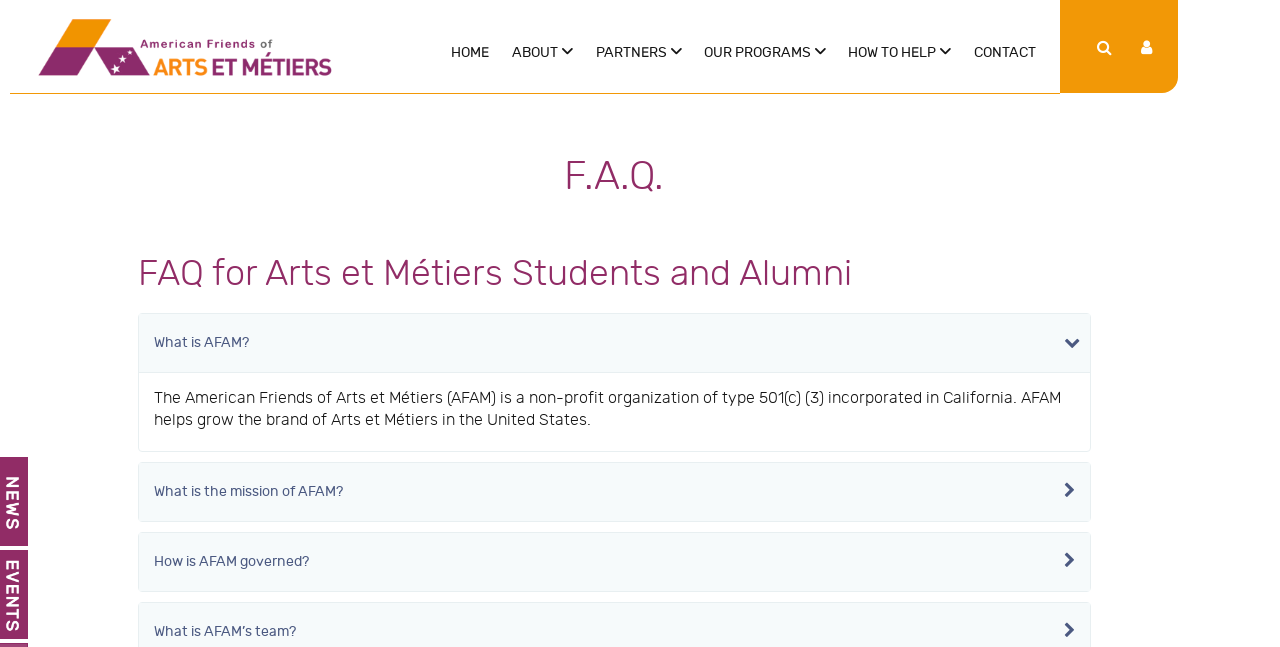Please find the bounding box coordinates of the element that must be clicked to perform the given instruction: "View the FAQ for Arts et Métiers Students and Alumni". The coordinates should be four float numbers from 0 to 1, i.e., [left, top, right, bottom].

[0.108, 0.382, 0.852, 0.465]